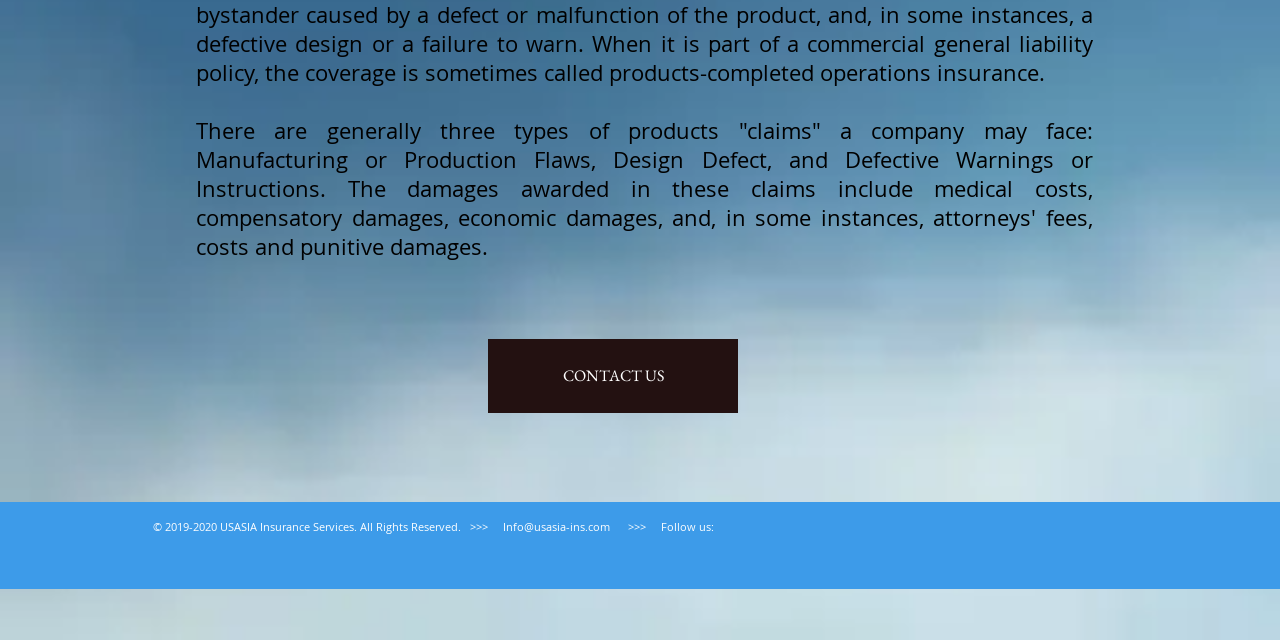From the element description: "Info@usasia-ins.com", extract the bounding box coordinates of the UI element. The coordinates should be expressed as four float numbers between 0 and 1, in the order [left, top, right, bottom].

[0.393, 0.811, 0.477, 0.834]